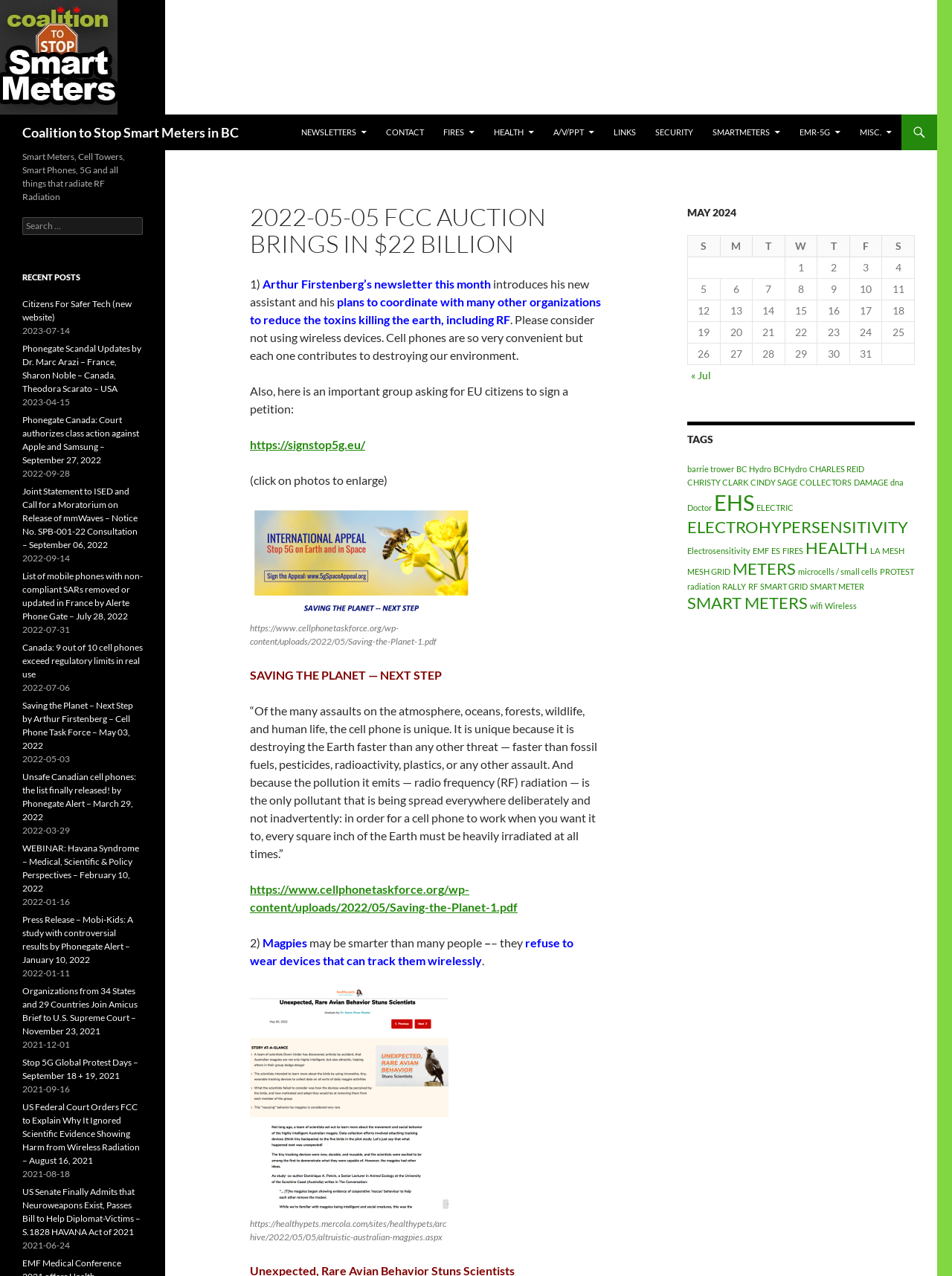Using the given description, provide the bounding box coordinates formatted as (top-left x, top-left y, bottom-right x, bottom-right y), with all values being floating point numbers between 0 and 1. Description: microcells / small cells

[0.838, 0.444, 0.922, 0.452]